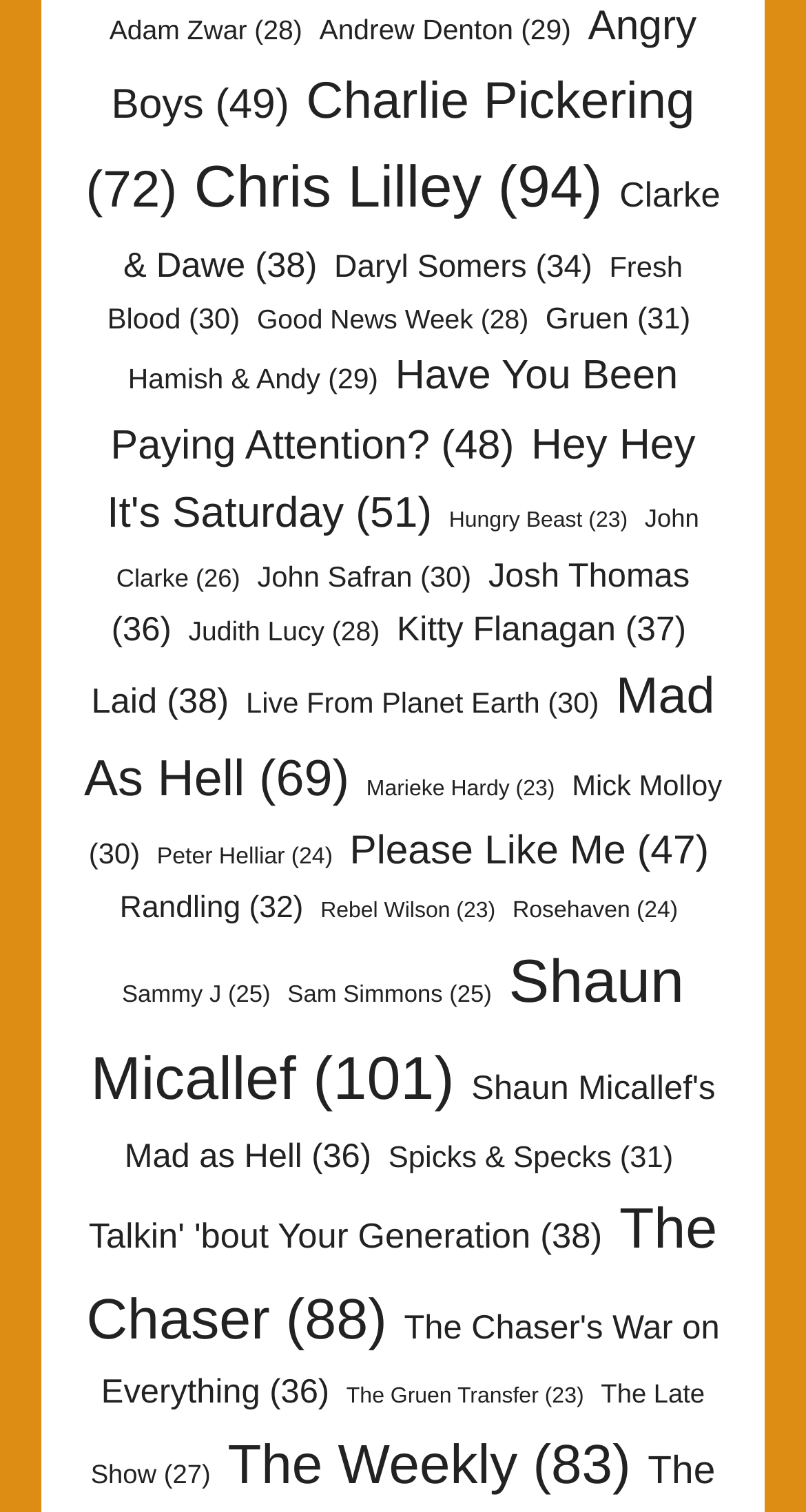Answer the following query with a single word or phrase:
How many items does Adam Zwar have?

28